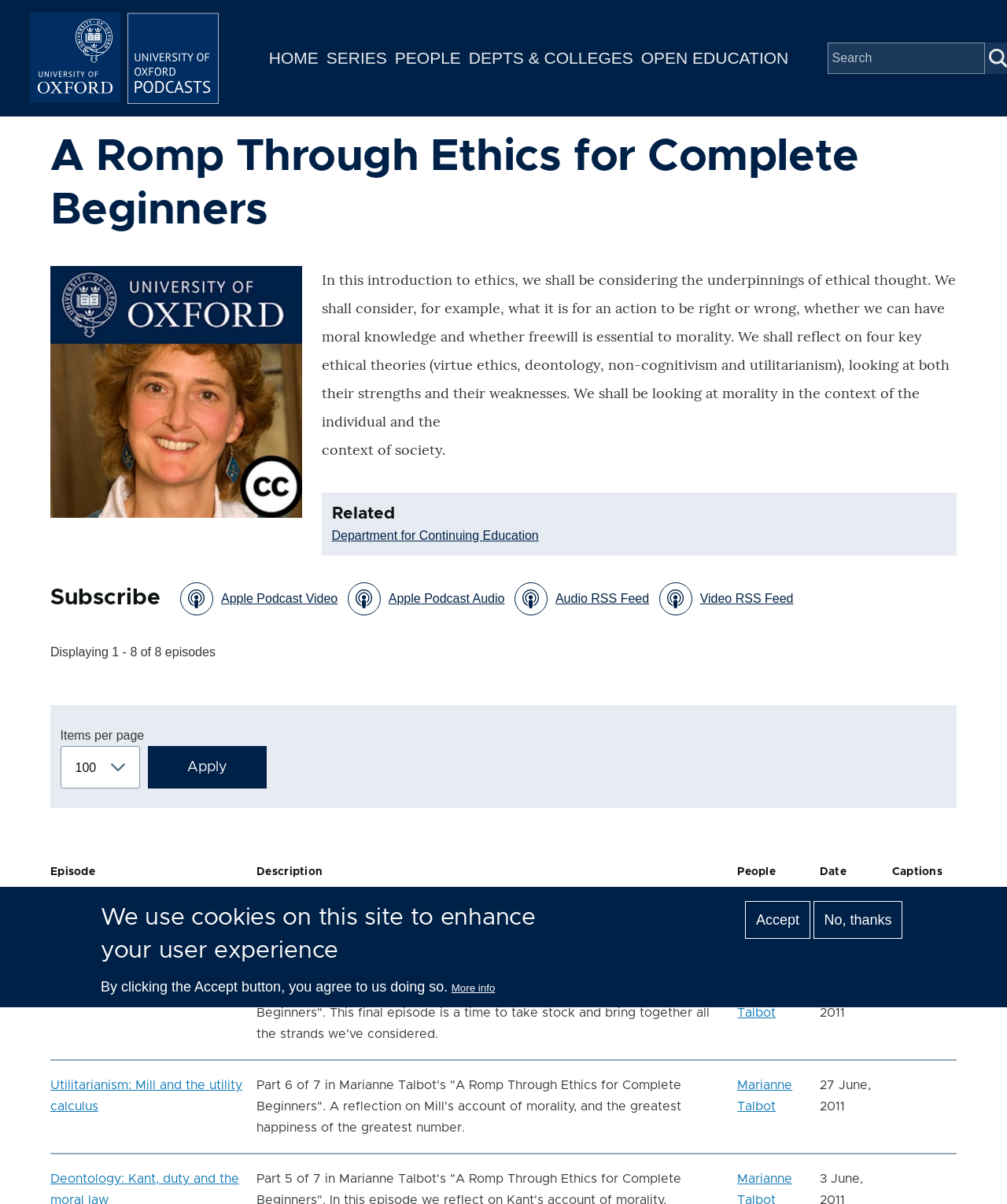What is the purpose of the 'Items per page' dropdown menu?
Please respond to the question with a detailed and thorough explanation.

The purpose of the 'Items per page' dropdown menu can be inferred from its location and context. It is located above the table of episodes and has a button labeled 'Apply', suggesting that it is used to select the number of episodes to display per page.